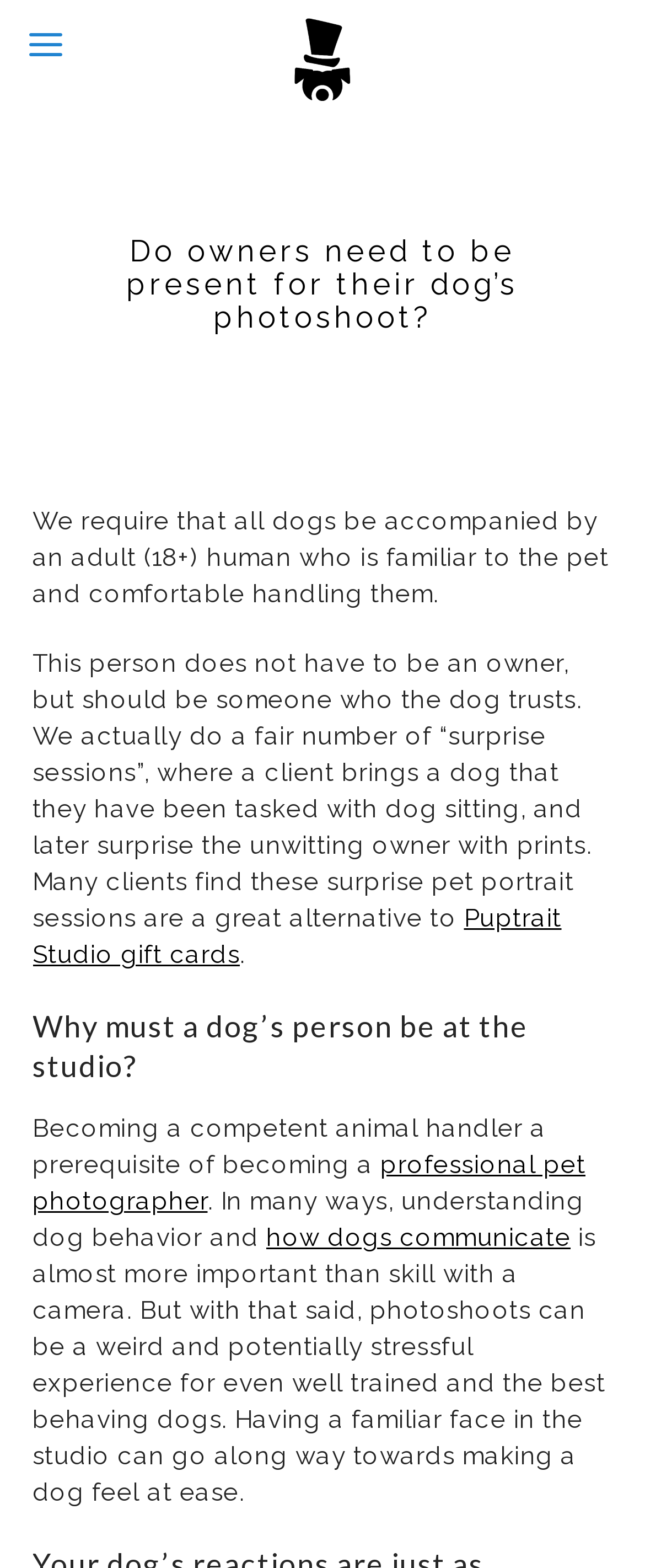What is important for a professional pet photographer?
Refer to the image and provide a one-word or short phrase answer.

Understanding dog behavior